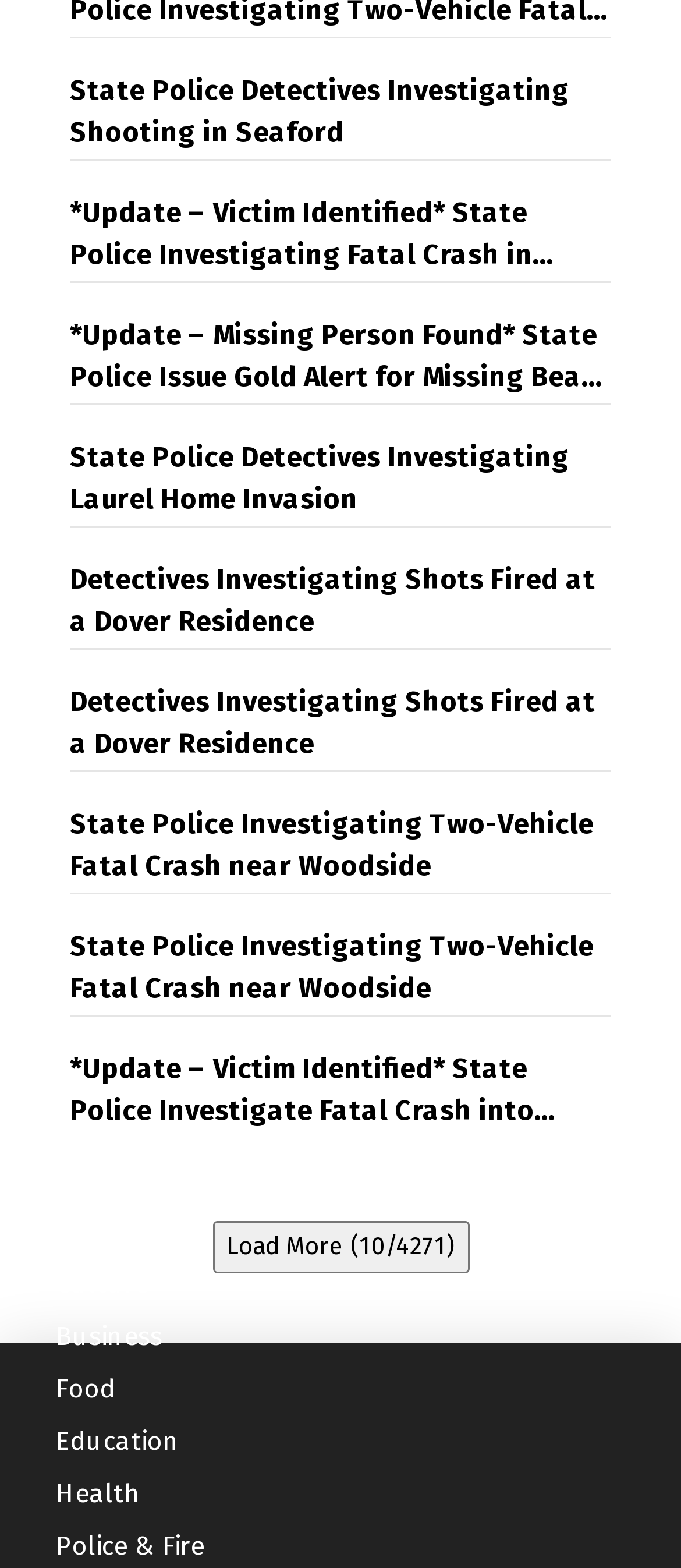Locate the bounding box of the UI element defined by this description: "Business". The coordinates should be given as four float numbers between 0 and 1, formatted as [left, top, right, bottom].

[0.082, 0.842, 0.238, 0.862]